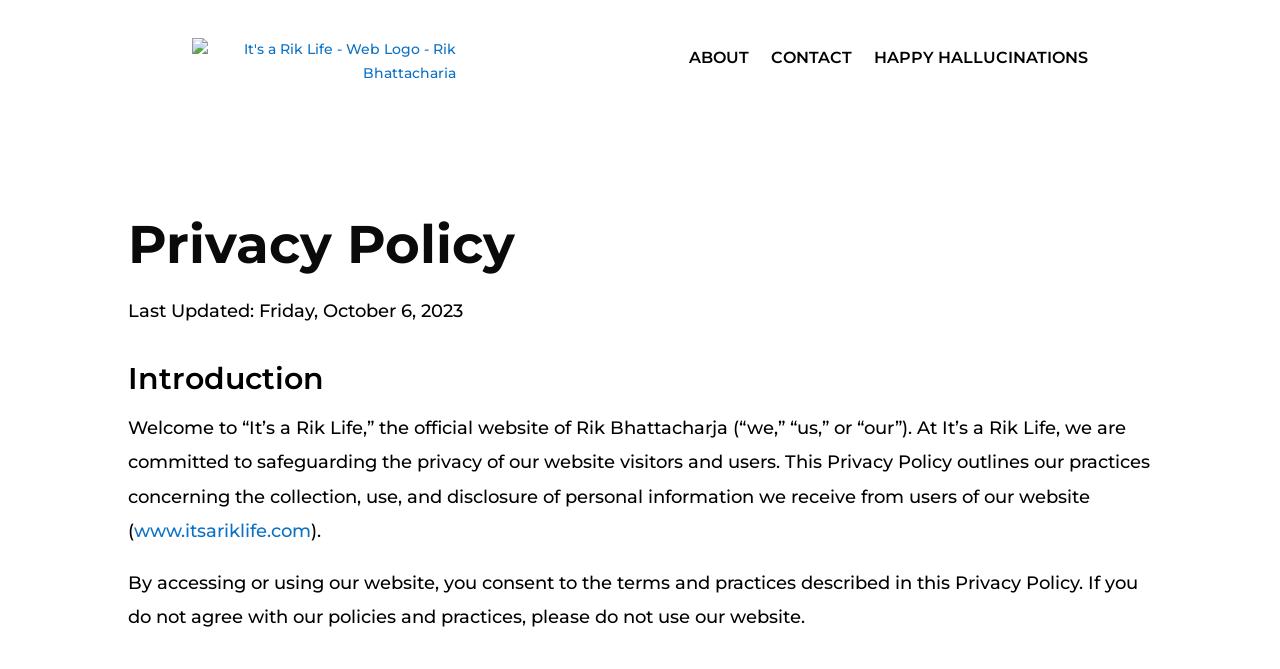What happens if you do not agree with the website's policies?
Look at the screenshot and respond with one word or a short phrase.

Do not use the website